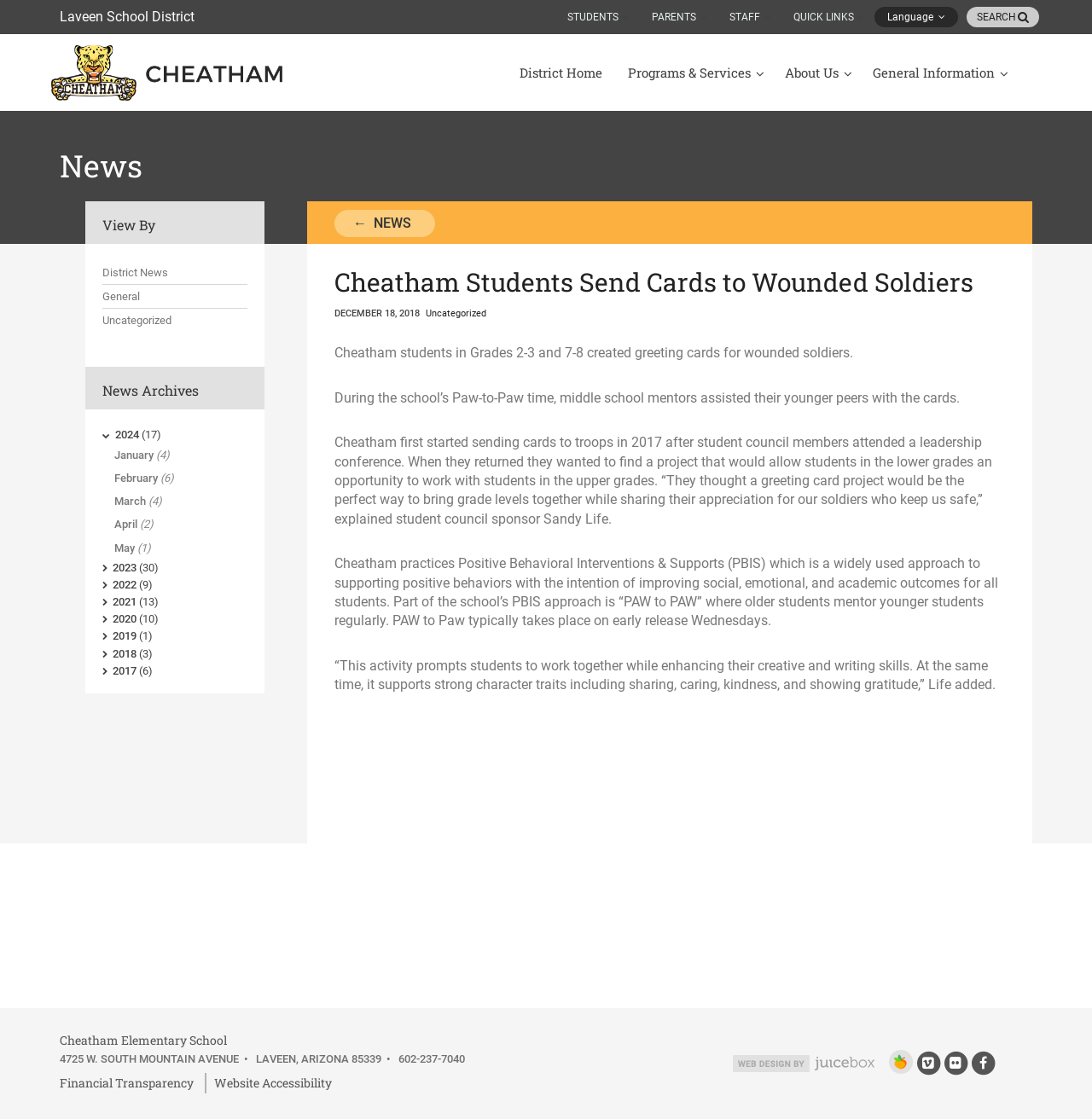What is the phone number of the school?
Kindly offer a comprehensive and detailed response to the question.

I found the phone number by looking at the bottom-left corner of the webpage, where it lists the school's contact information.